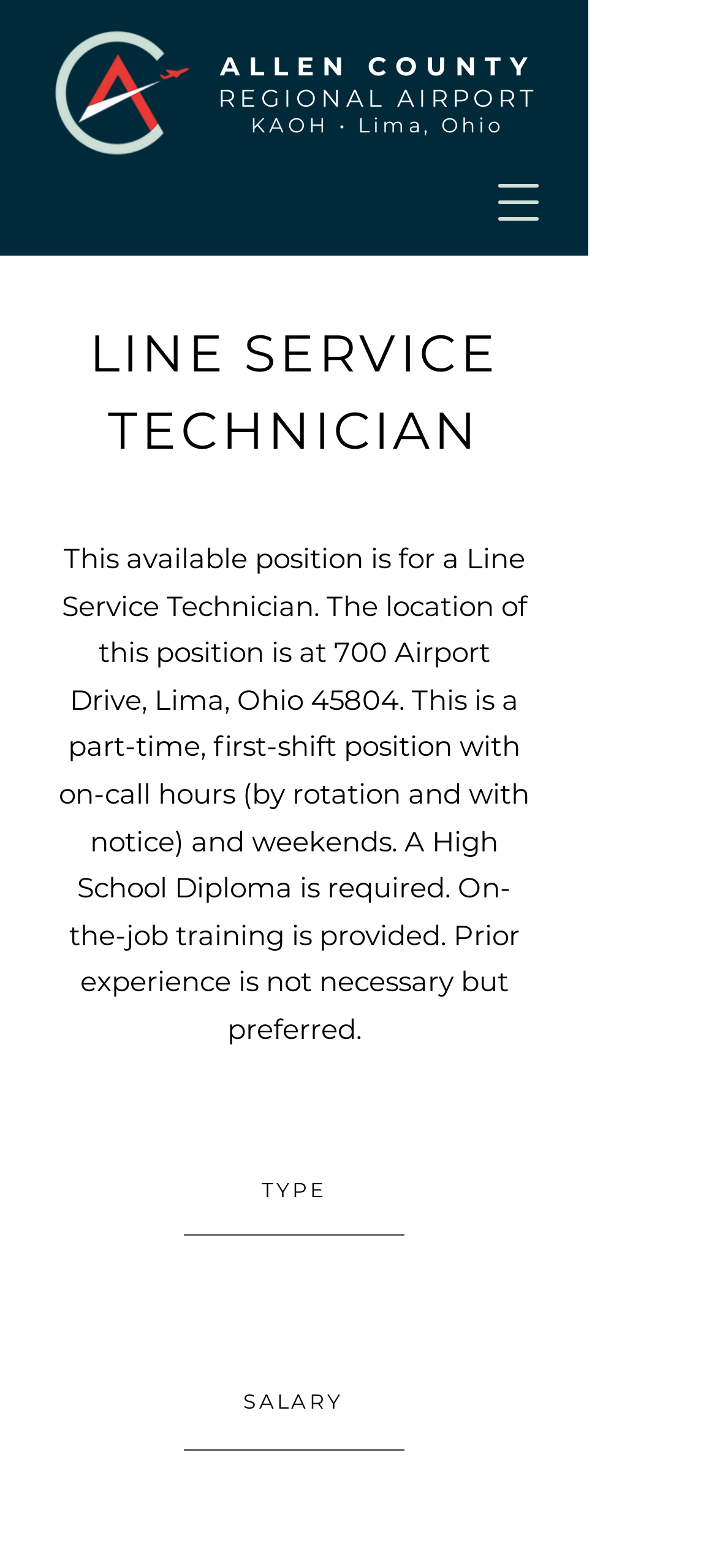Provide a thorough description of the webpage's content and layout.

The webpage is about a job posting for a Line Service Technician at Allen County Airport. At the top of the page, there are three links: "ALLEN COUNTY", "REGIONAL AIRPORT", and "KAOH • Lima, Ohio", which are positioned horizontally next to each other. Below these links, there is a button to open a navigation menu.

The main content of the page is divided into sections. The first section has a heading "LINE SERVICE TECHNICIAN" and a paragraph of text that describes the job details, including the location, work schedule, and requirements. This section takes up most of the page's vertical space.

Below the job description, there are three sections with labels "TYPE", "SALARY", and another section with the text "No current openings". The "SALARY" section has a subtext "Hourly: TBD". These sections are positioned horizontally next to each other, with the "TYPE" section on the left, the "No current openings" section in the middle, and the "SALARY" section on the right.